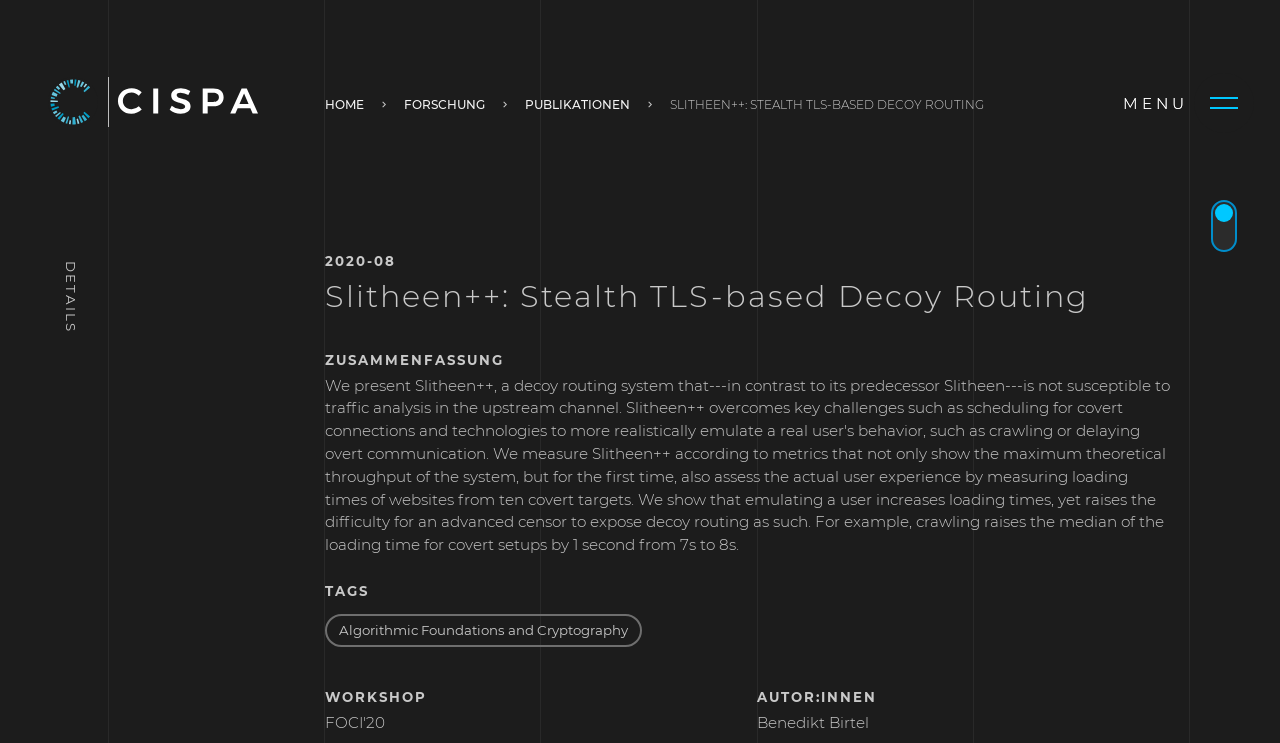Analyze the image and provide a detailed answer to the question: Who is the author of the webpage?

I found a static text 'AUTOR:INNEN' at the bottom of the webpage, and below it, I found the name 'Benedikt Birtel', which indicates that Benedikt Birtel is the author of the webpage.